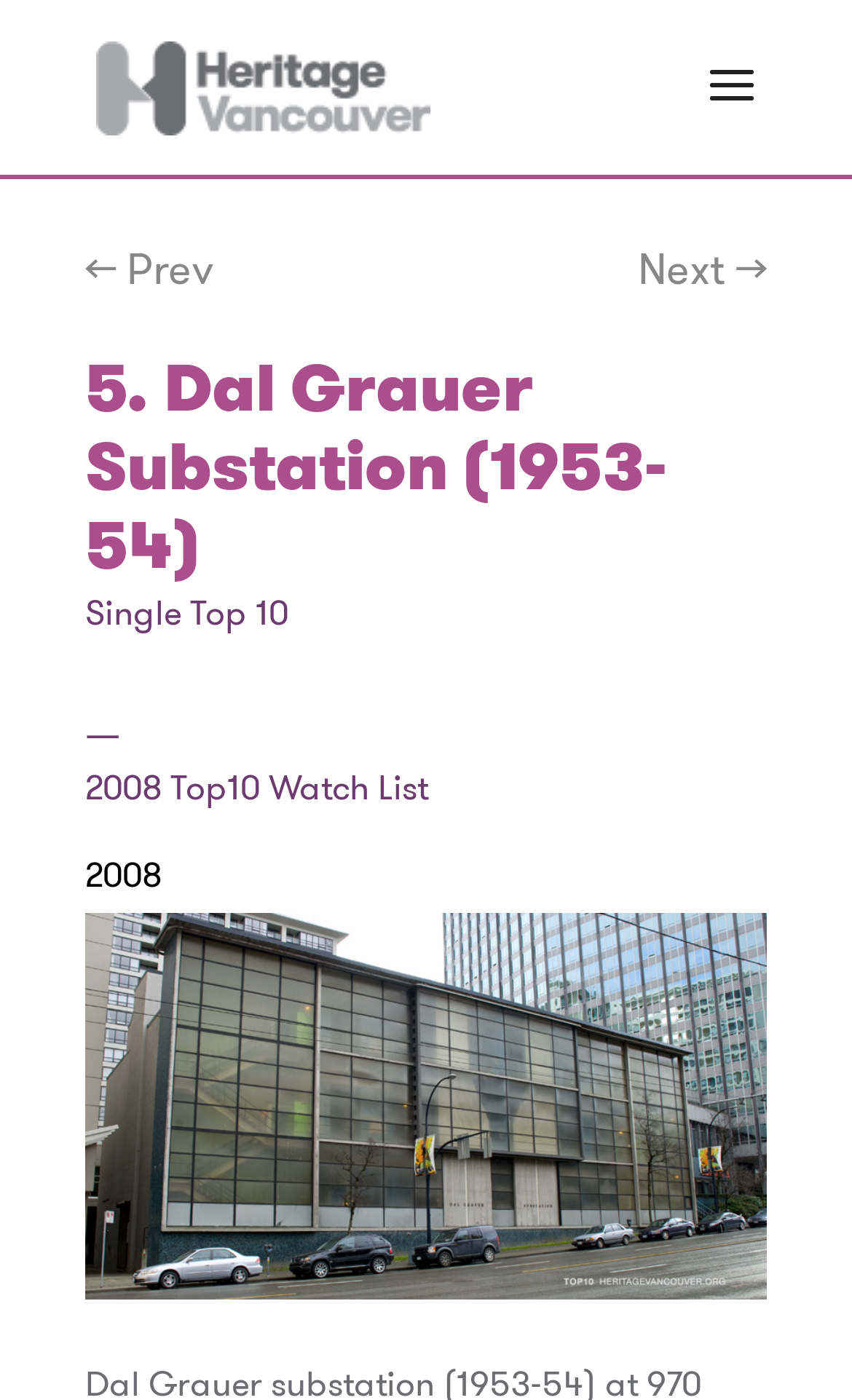Given the element description, predict the bounding box coordinates in the format (top-left x, top-left y, bottom-right x, bottom-right y), using floating point numbers between 0 and 1: Next →

[0.749, 0.172, 0.9, 0.211]